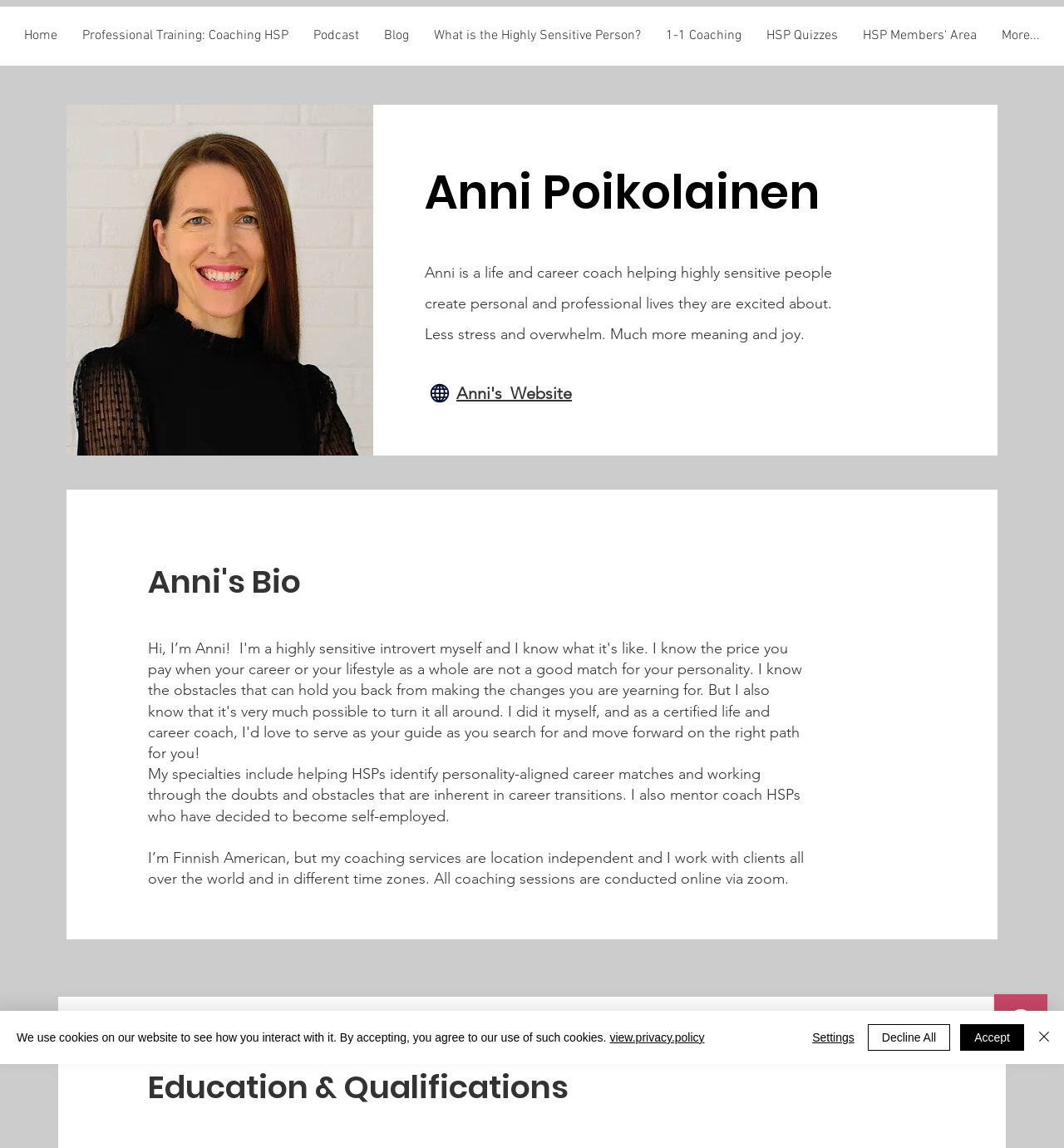Provide the bounding box coordinates of the UI element that matches the description: "Professional Training: Coaching HSP".

[0.066, 0.006, 0.283, 0.067]